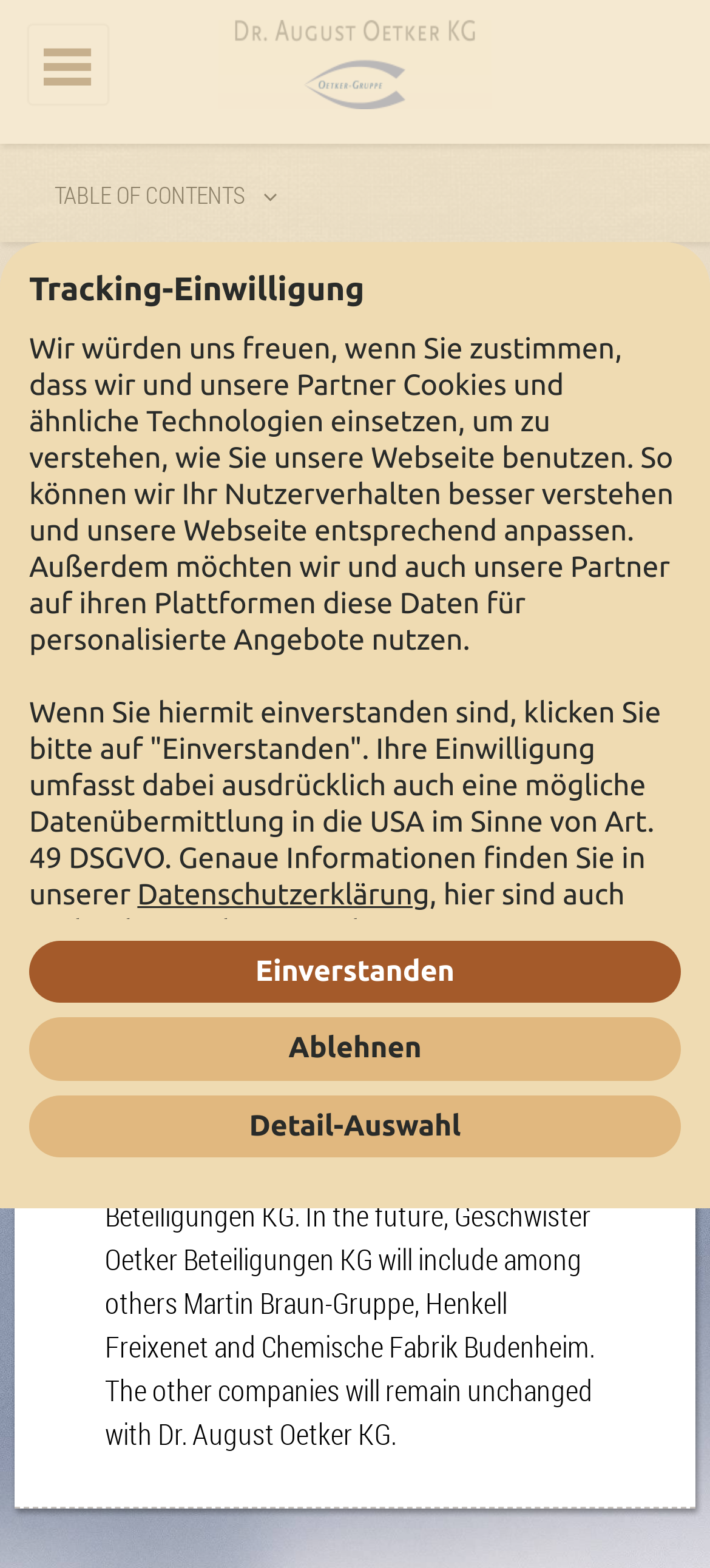Given the element description "Ablehnen", identify the bounding box of the corresponding UI element.

[0.041, 0.649, 0.959, 0.689]